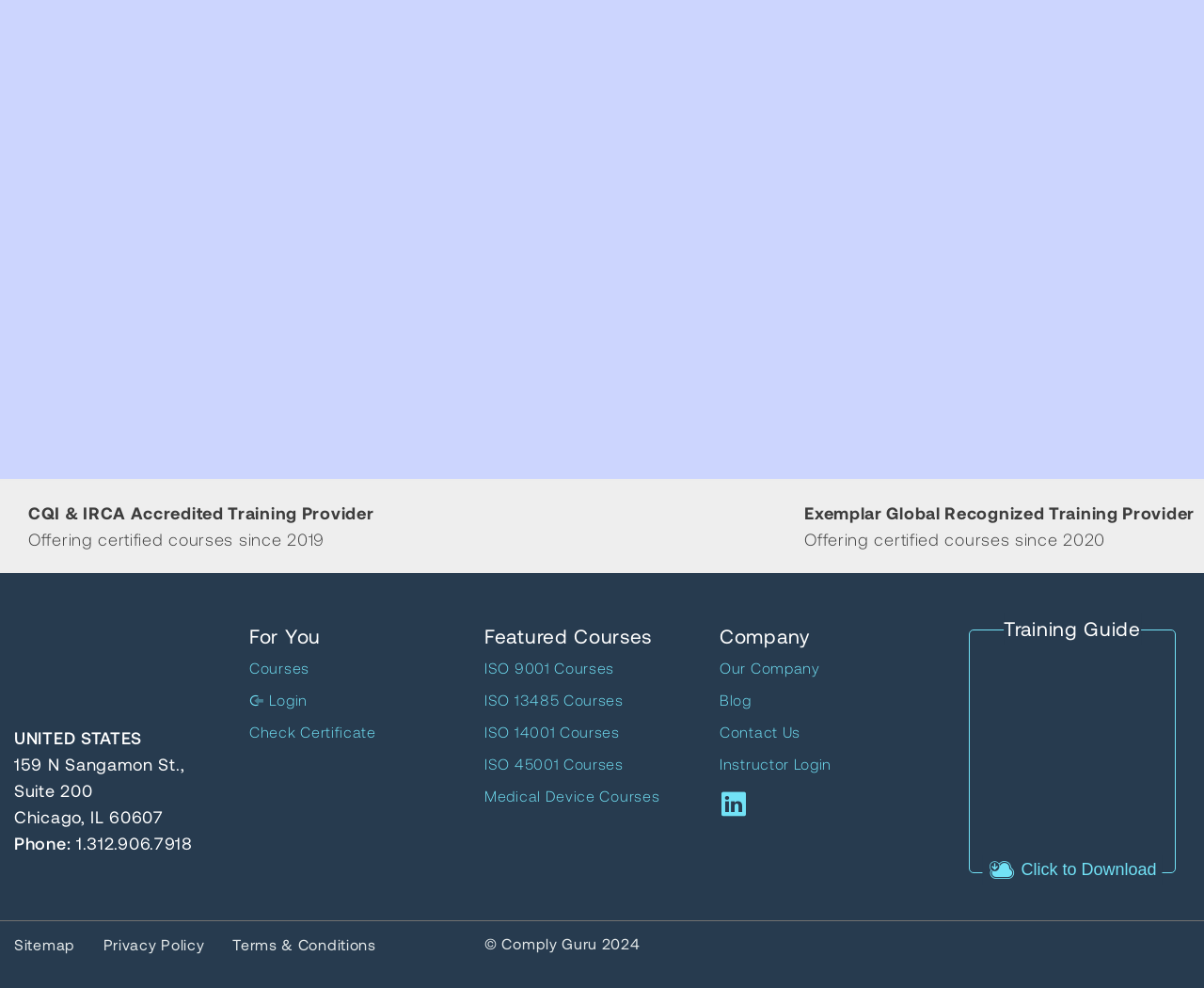Find the bounding box coordinates of the UI element according to this description: "Sitemap".

[0.012, 0.946, 0.062, 0.964]